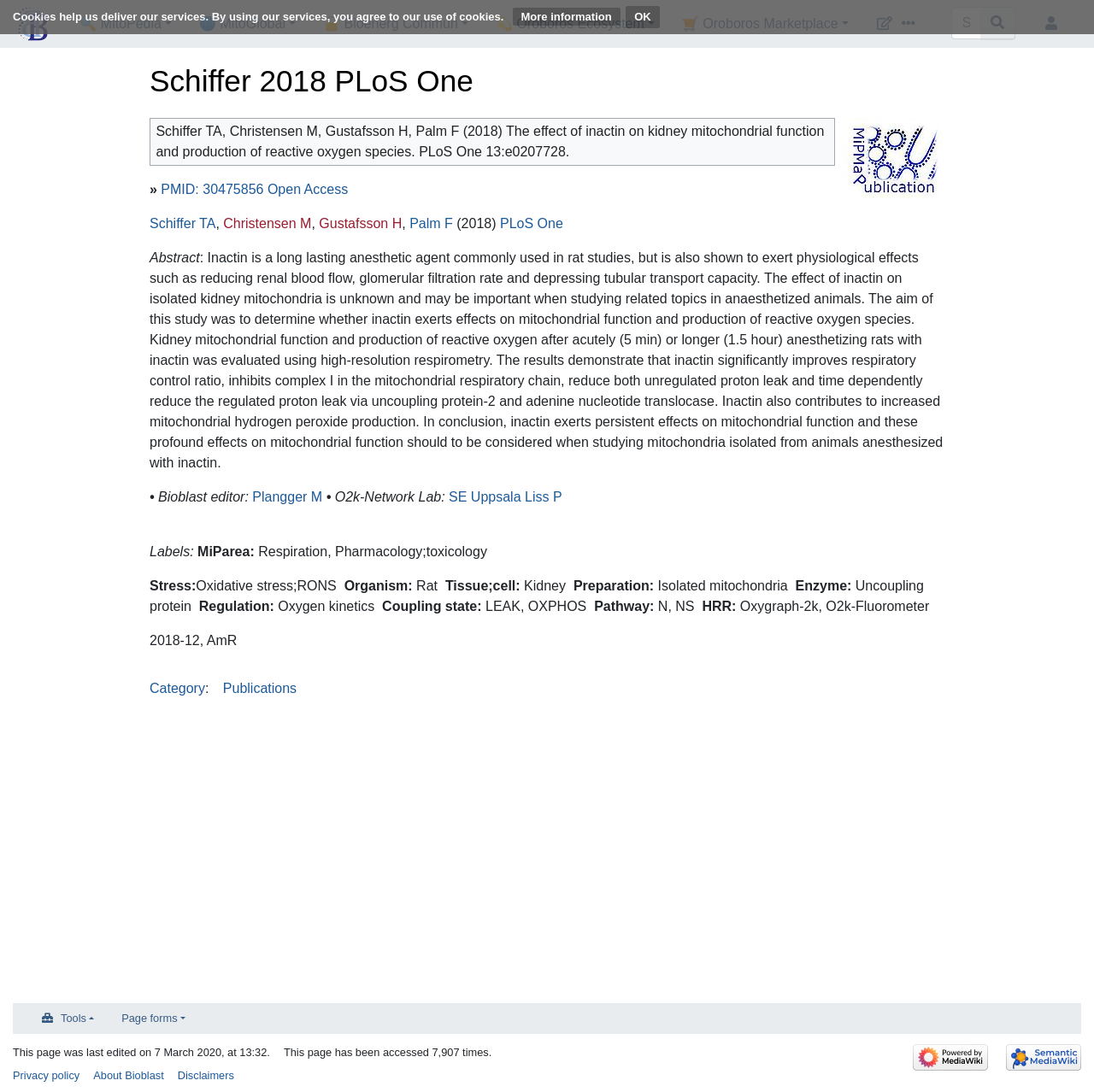Indicate the bounding box coordinates of the element that needs to be clicked to satisfy the following instruction: "Search Bioblast". The coordinates should be four float numbers between 0 and 1, i.e., [left, top, right, bottom].

[0.857, 0.006, 0.941, 0.038]